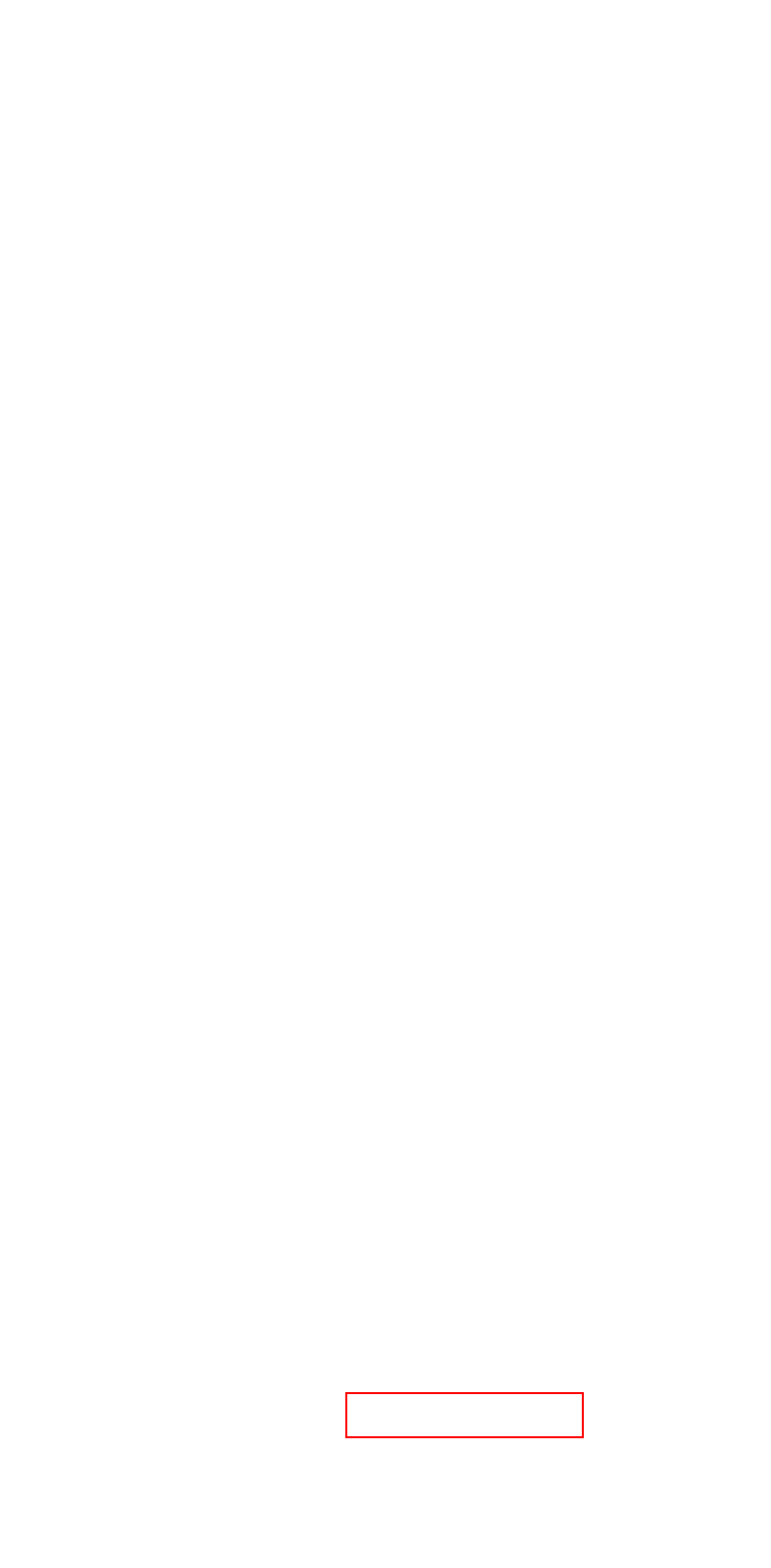Evaluate the webpage screenshot and identify the element within the red bounding box. Select the webpage description that best fits the new webpage after clicking the highlighted element. Here are the candidates:
A. About Flickering Myth | Flickering Myth
B. Toys Archives - Flickering Myth
C. Flickering Myth Privacy Policy and Cookie Disclaimer | Flickering Myth
D. Write for Flickering Myth | Flickering Myth
E. Advertise on FlickeringMyth.com | Flickering Myth
F. Articles and Opinions Archives - Flickering Myth
G. Latest News - Movies, TV, Comic Books, Video Games, Geek Culture | Flickering Myth
H. Reviews Archives - Flickering Myth

C